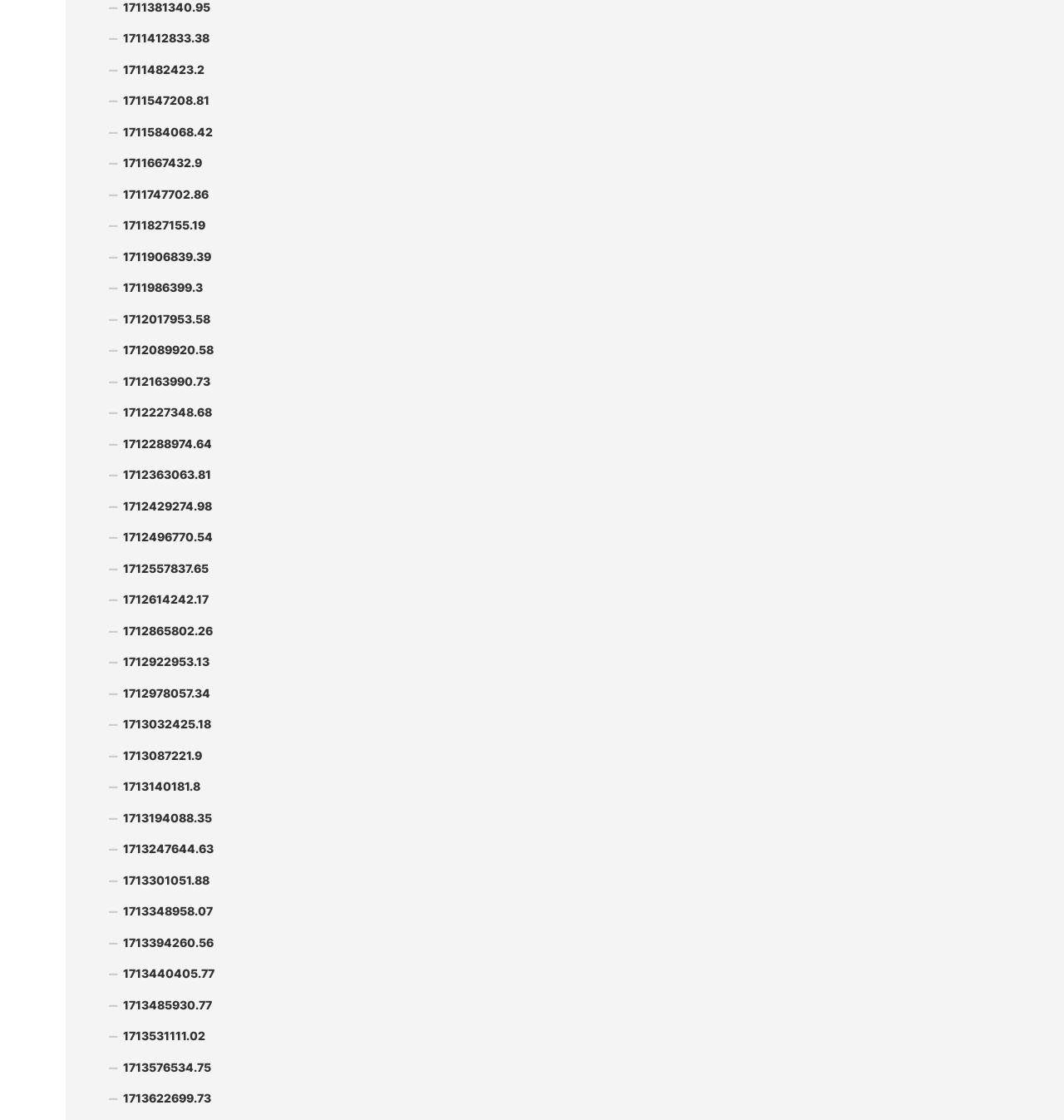Are the links arranged in a grid?
Based on the image, provide your answer in one word or phrase.

No